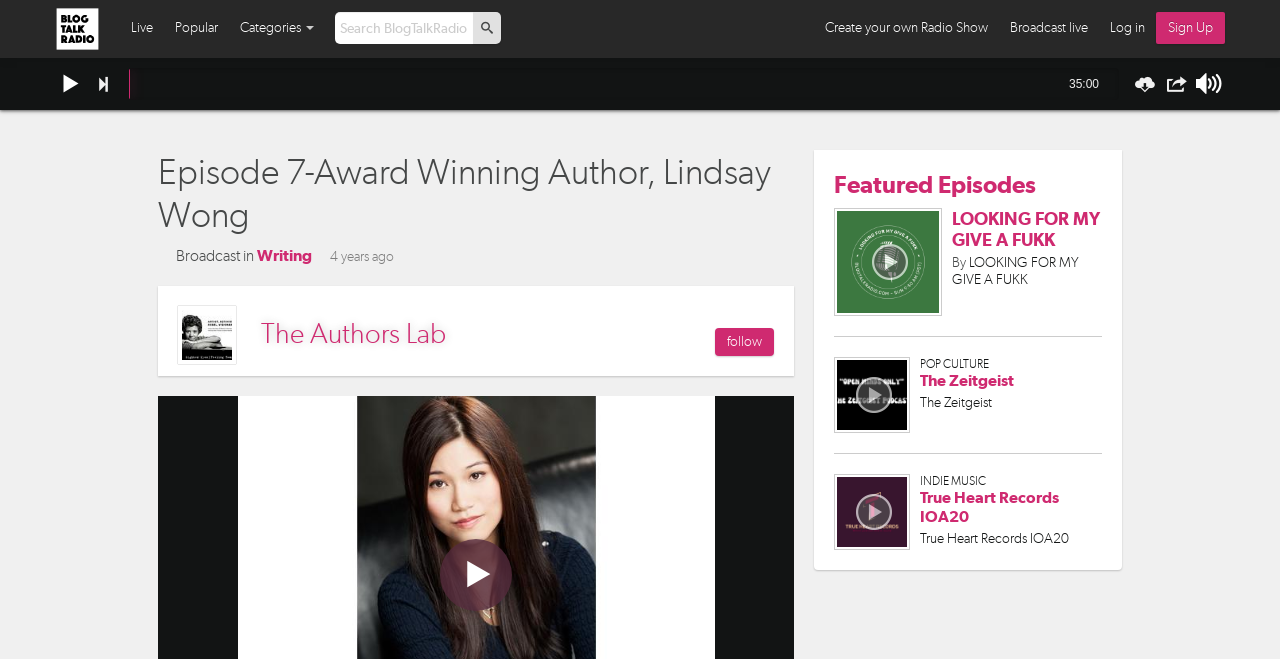Locate the bounding box coordinates of the area you need to click to fulfill this instruction: 'Follow The Authors Lab'. The coordinates must be in the form of four float numbers ranging from 0 to 1: [left, top, right, bottom].

[0.559, 0.498, 0.605, 0.54]